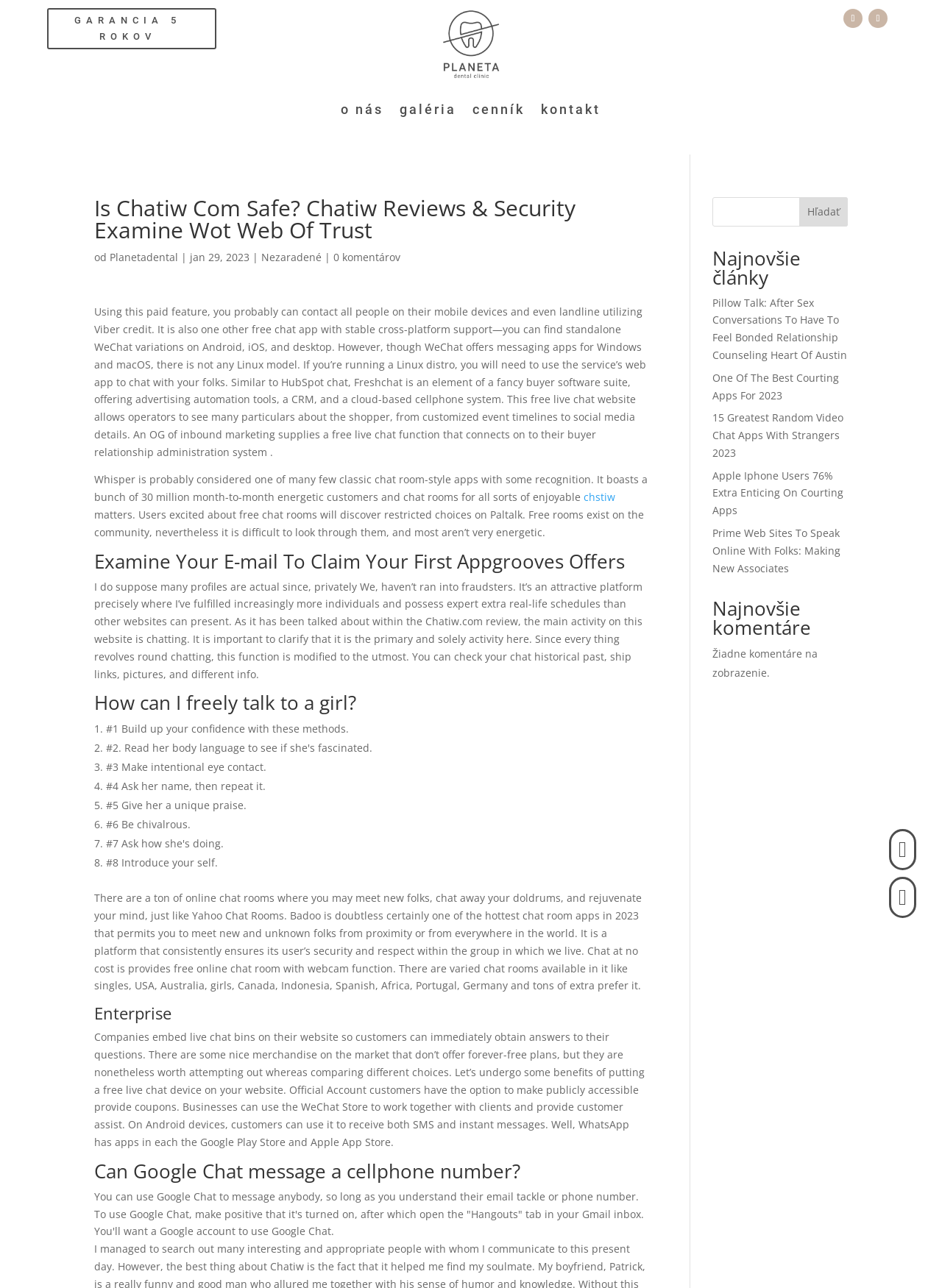Please provide the bounding box coordinates for the element that needs to be clicked to perform the instruction: "Visit the PERAMBALUR page". The coordinates must consist of four float numbers between 0 and 1, formatted as [left, top, right, bottom].

None